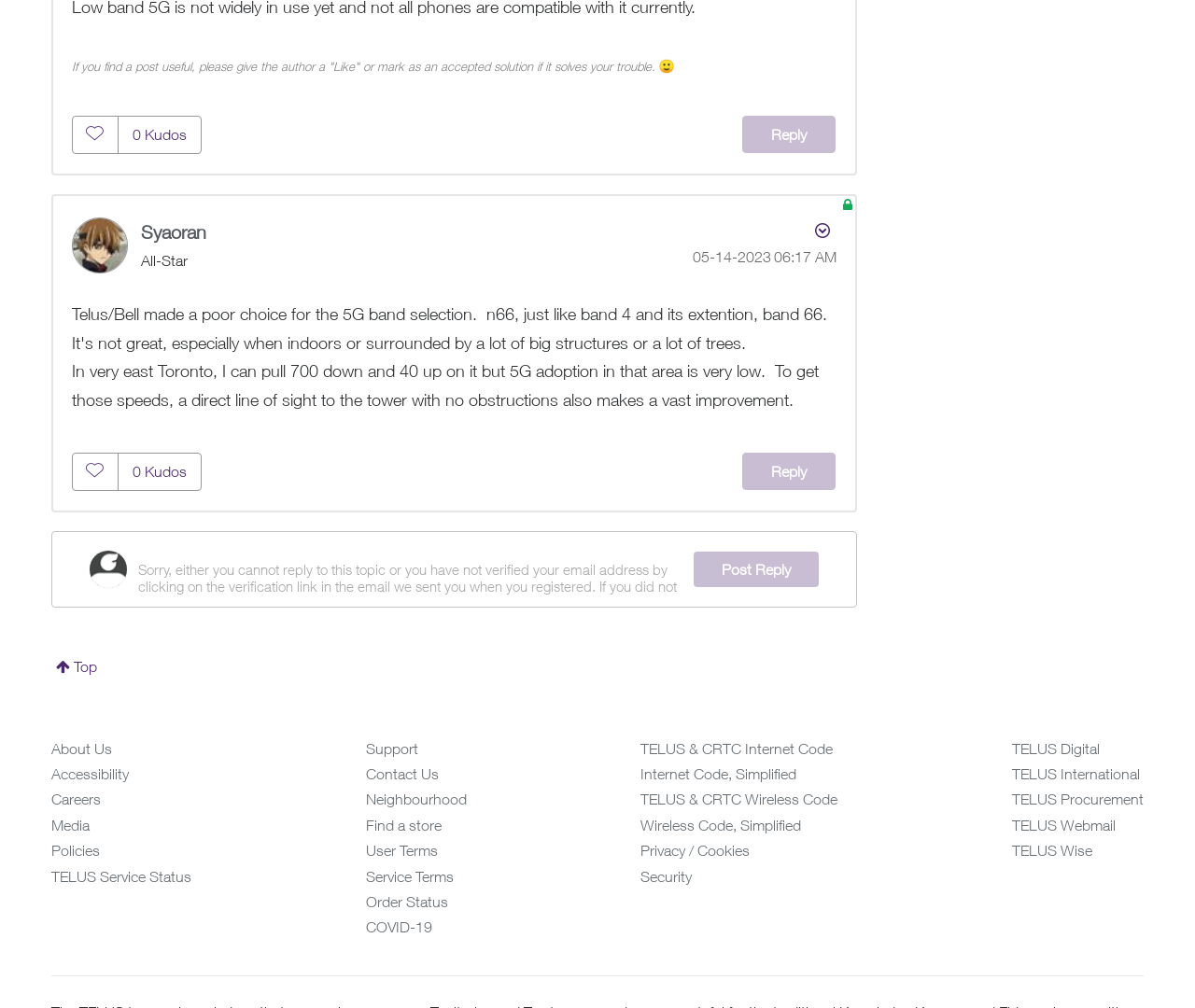What is the time of the post?
Use the information from the image to give a detailed answer to the question.

I found the time of the post by looking at the static text element with the text '06:17 AM'.